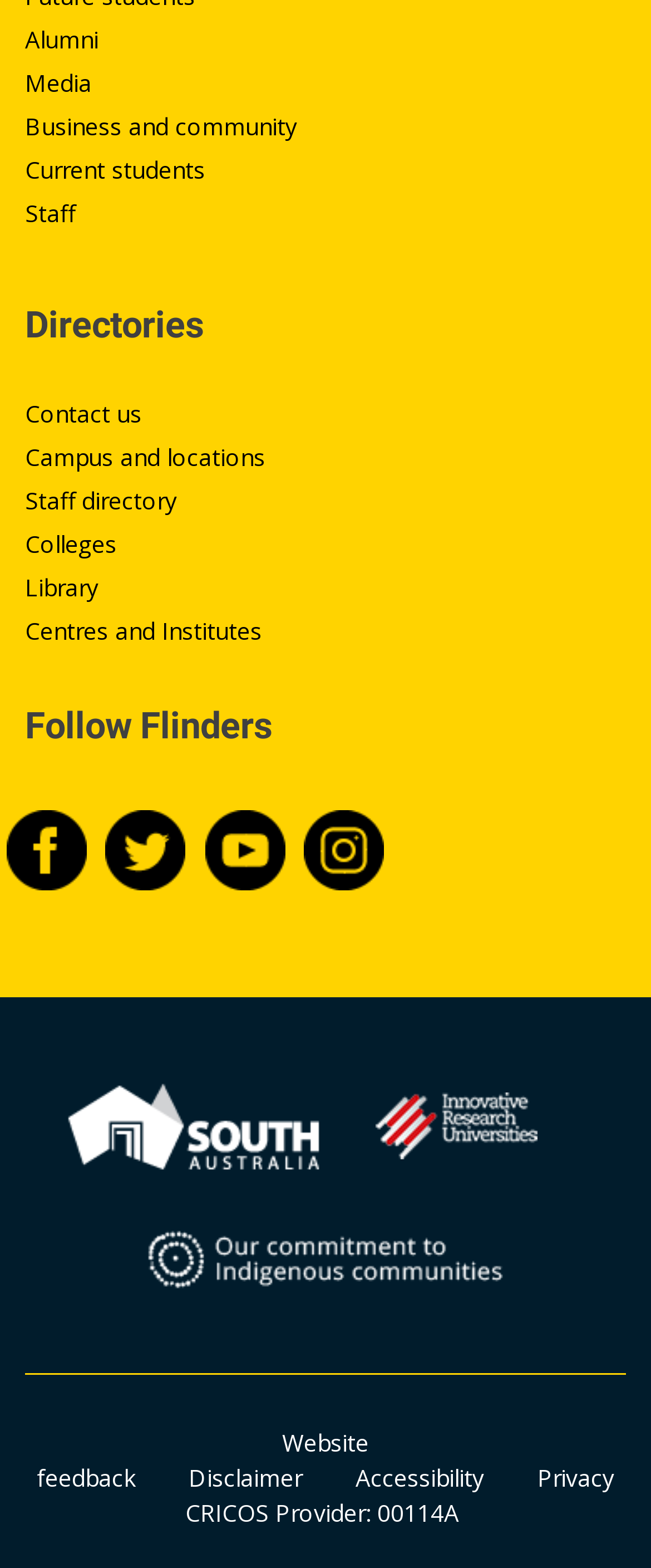Use a single word or phrase to answer the question: 
What is the logo at the bottom left of the page?

Brand SA logo